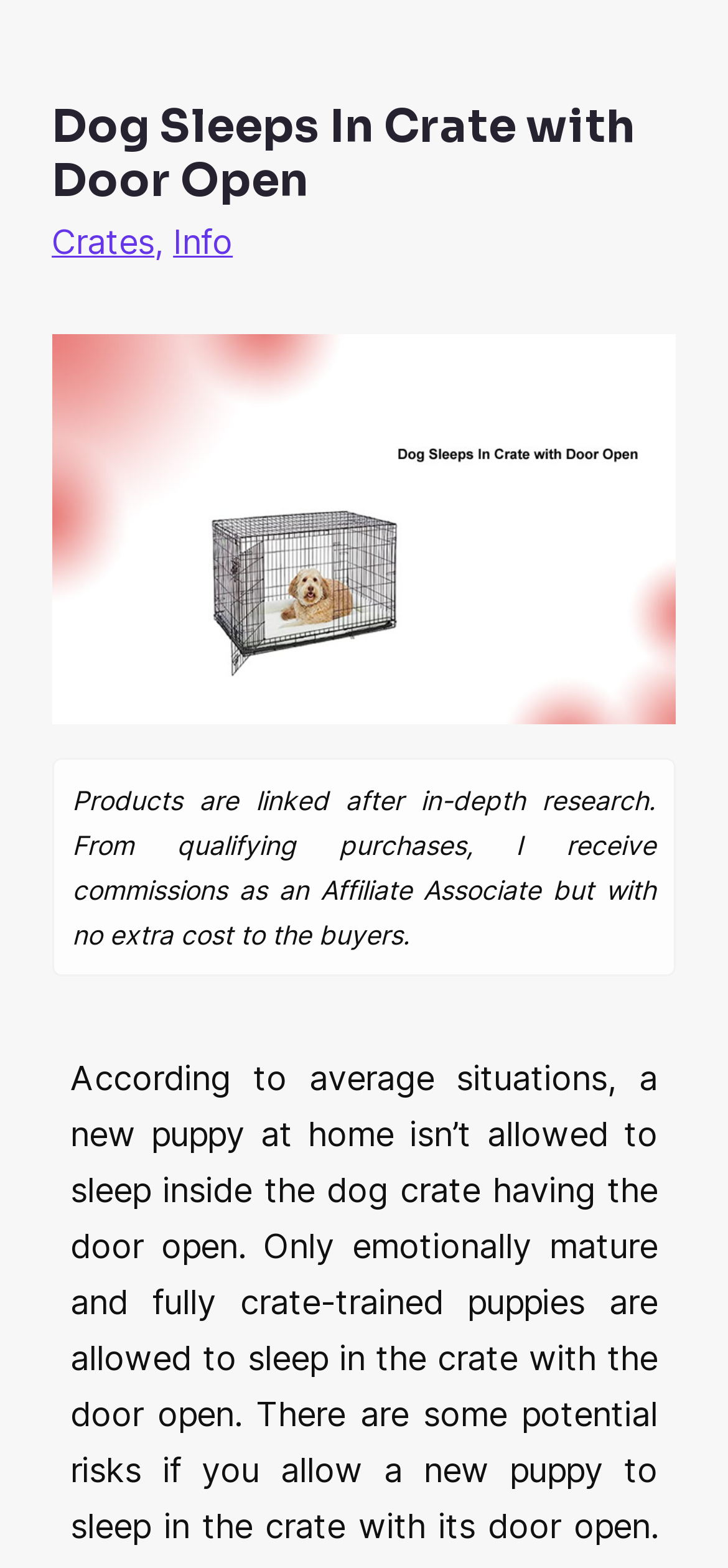Construct a comprehensive description capturing every detail on the webpage.

The webpage is about training a dog to sleep in a crate with the door open. At the top, there is a header section that spans almost the entire width of the page, containing a heading with the title "Dog Sleeps In Crate with Door Open" and two links, "Crates" and "Info", separated by a comma. Below the heading, there is an image that takes up the same width as the header, likely an illustration of a dog in a crate.

Below the image, there is a paragraph of text that takes up most of the page's width, stating that the products mentioned on the page are researched in-depth and that the author receives commissions from qualifying purchases as an Affiliate Associate, but with no extra cost to the buyers.